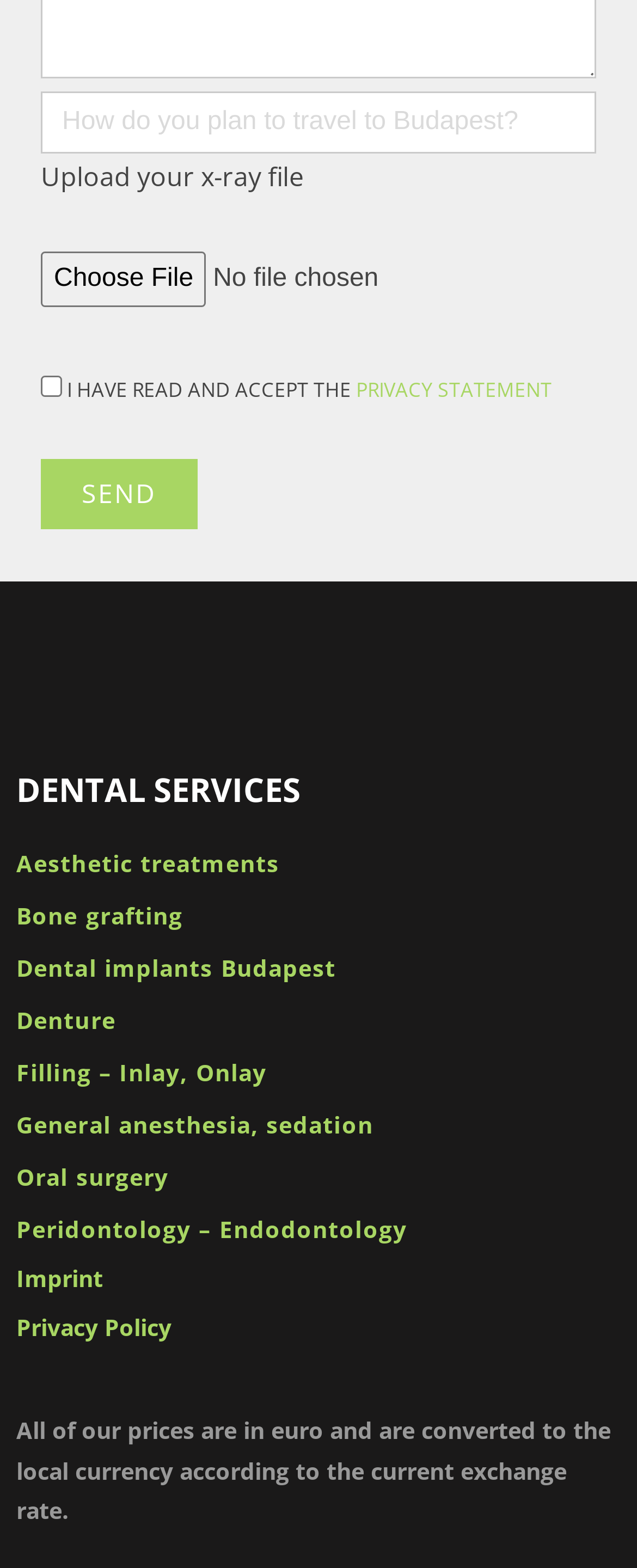Identify the bounding box for the described UI element: "Filling – Inlay, Onlay".

[0.026, 0.674, 0.419, 0.693]